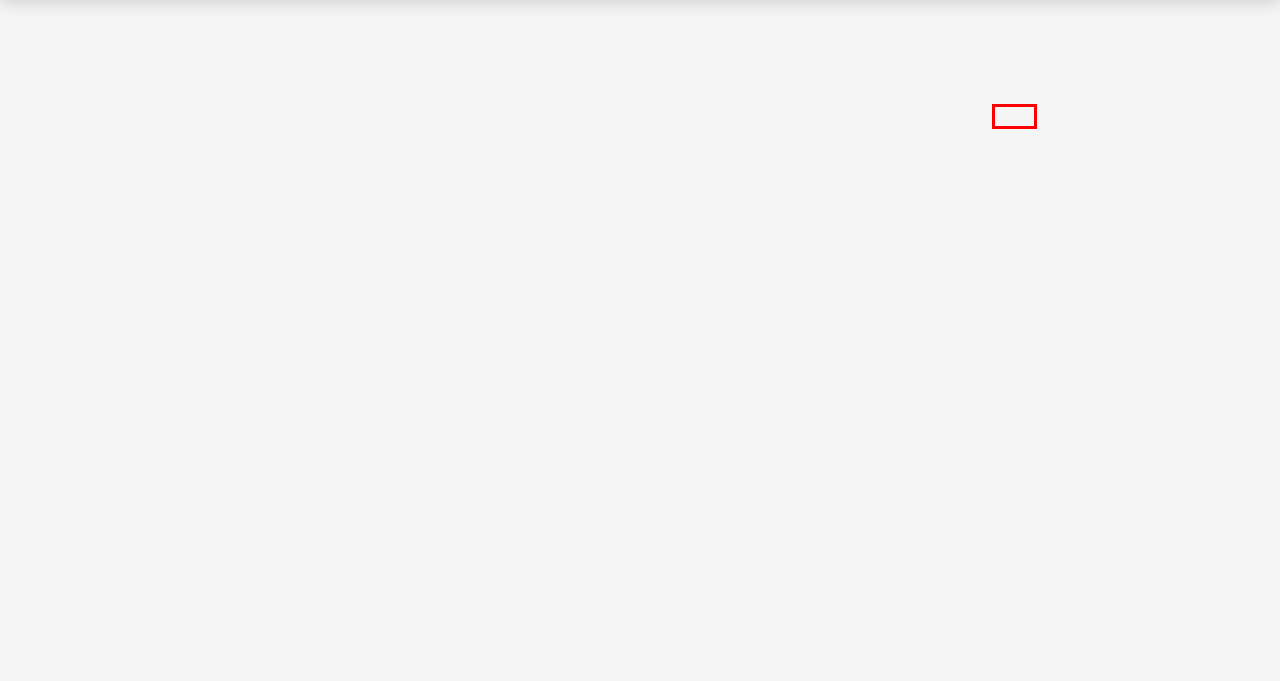You are given a screenshot of a webpage with a red rectangle bounding box around an element. Choose the best webpage description that matches the page after clicking the element in the bounding box. Here are the candidates:
A. Press and Media Information | InMotion Hosting
B. Web Hosting Support & Tutorials | InMotion Hosting
C. Minecraft Server Hosting | InMotion Hosting
D. Affordable Cloud VPS Hosting Solutions | RamNode®
E. cPanel Hosting Plans with Free Domain | InMotion Hosting
F. Premier Support from the Web Hosting Experts | InMotion Hosting
G. VPS Hosting | 20x Faster NVMe SSD Linux Servers + 99.99% Uptime
H. Web Hosting Referral Program - Earn Free Hosting | InMotion Hosting

A